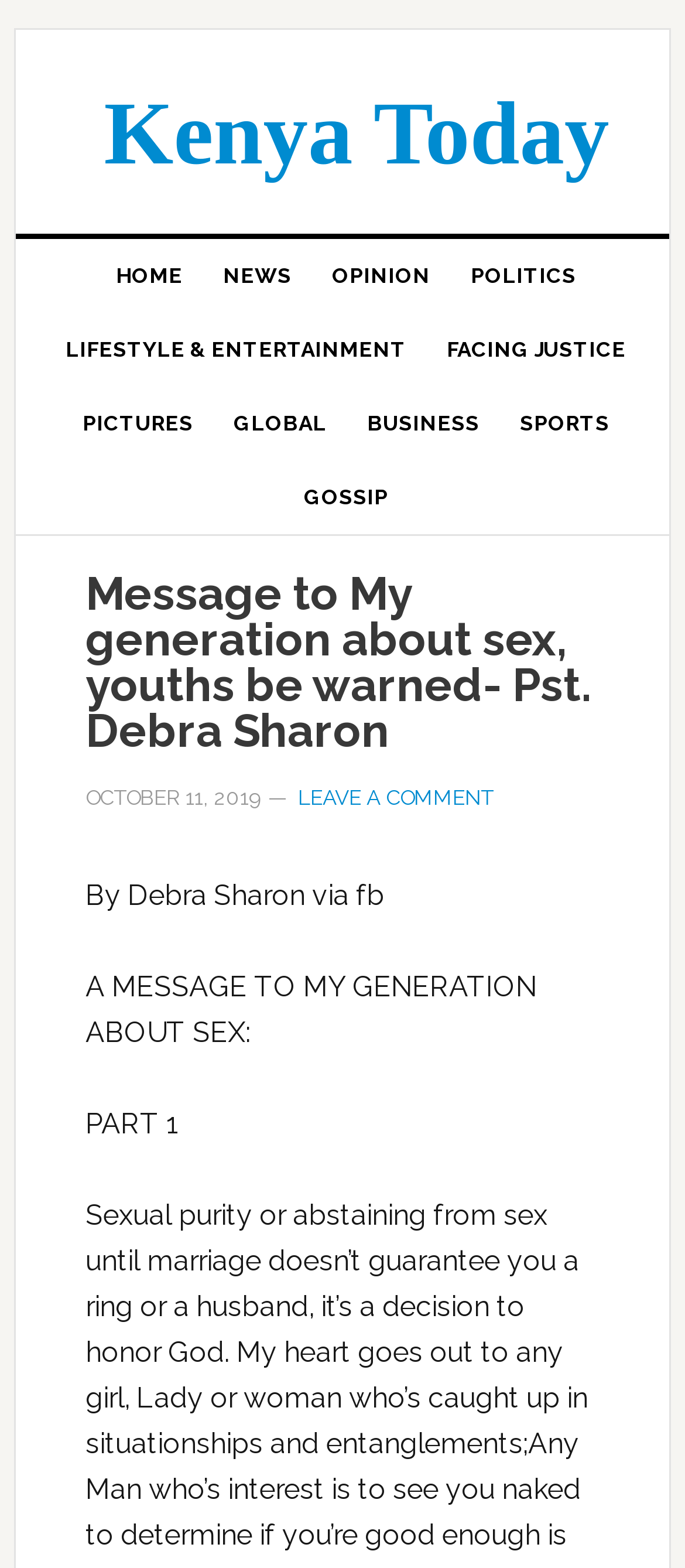Find the bounding box coordinates for the area that must be clicked to perform this action: "leave a comment".

[0.435, 0.501, 0.72, 0.517]